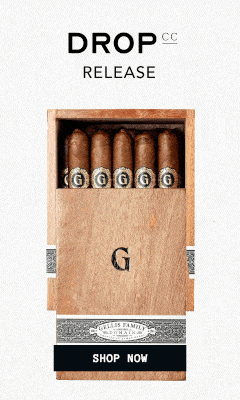Offer a detailed explanation of what is depicted in the image.

The image features a premium cigar box labeled "DROP CC RELEASE," showcasing a beautifully crafted wooden box containing five cigars, prominently displaying the letter "G" on its front. The design emphasizes sophistication and exclusivity, appealing to cigar enthusiasts. Below the image of the cigars, the call-to-action button reads "SHOP NOW," inviting customers to explore this exclusive release further. The clean and elegant background enhances the luxurious feel of the product, underscoring the brand's commitment to quality and craftsmanship.